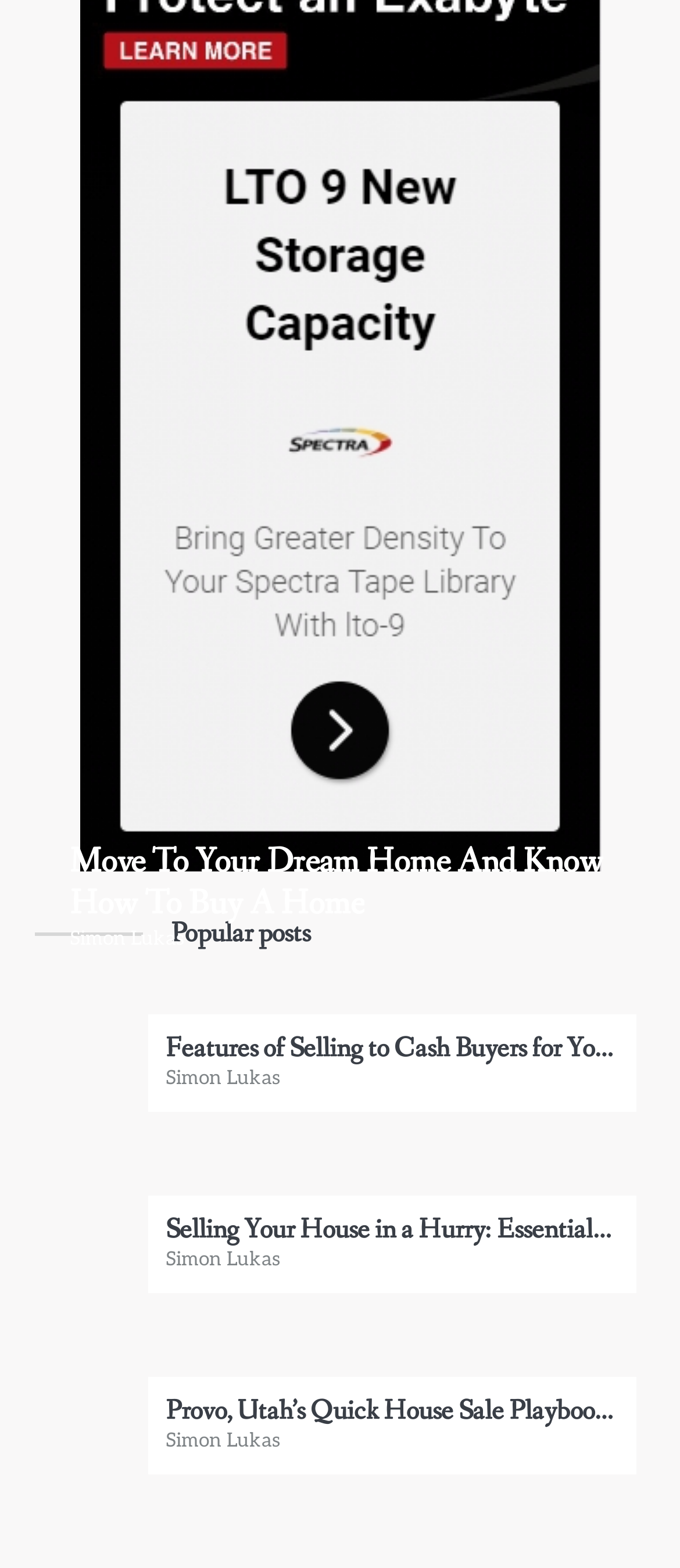Who is the author of the posts on this page?
Answer the question in a detailed and comprehensive manner.

I noticed that each post has a link to the author's name, and they all have the same name, 'Simon Lukas', which suggests that he is the author of all the posts on this page.